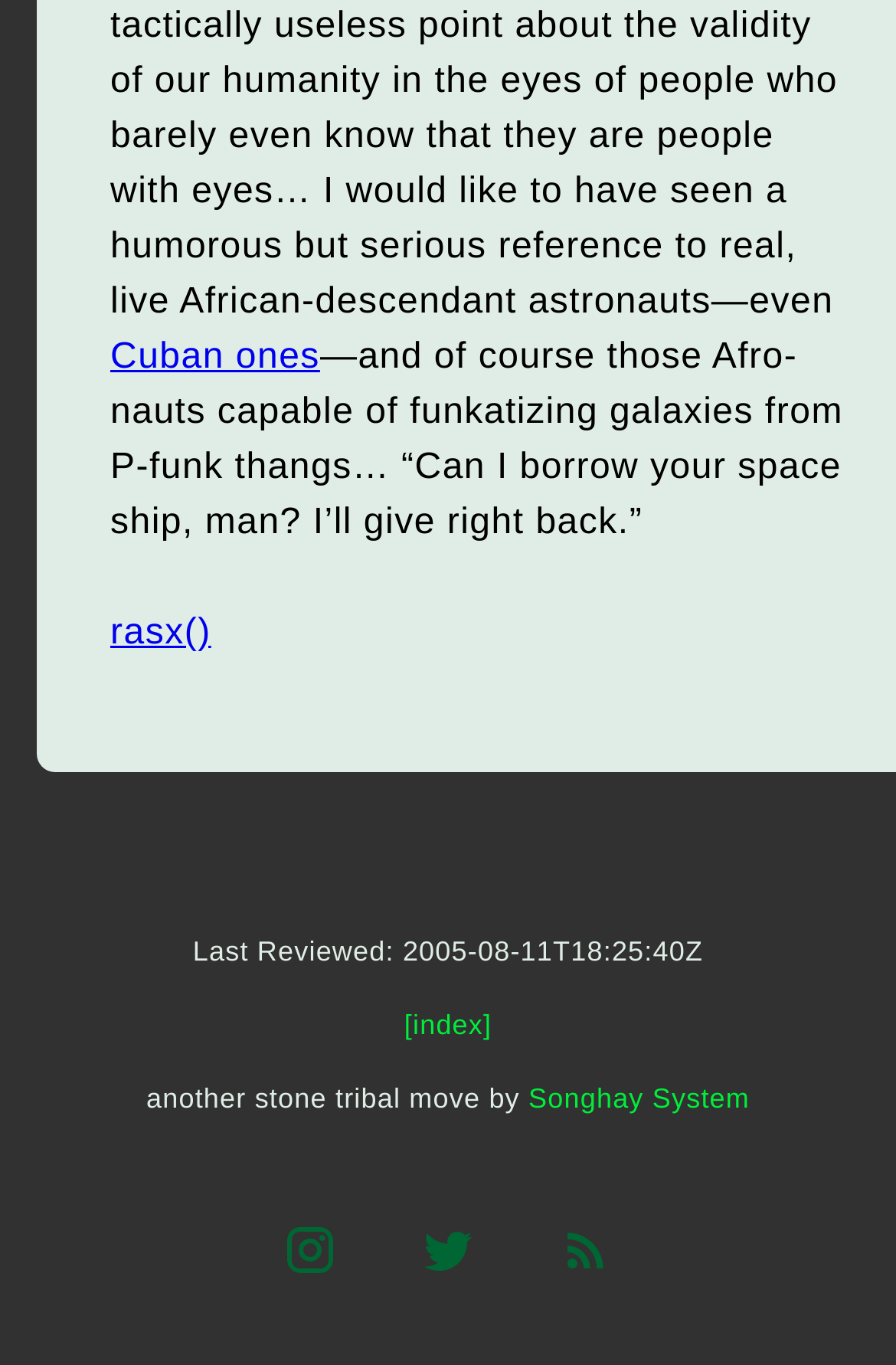Find the bounding box coordinates for the HTML element specified by: "title="@KinteSpace"".

[0.316, 0.895, 0.378, 0.946]